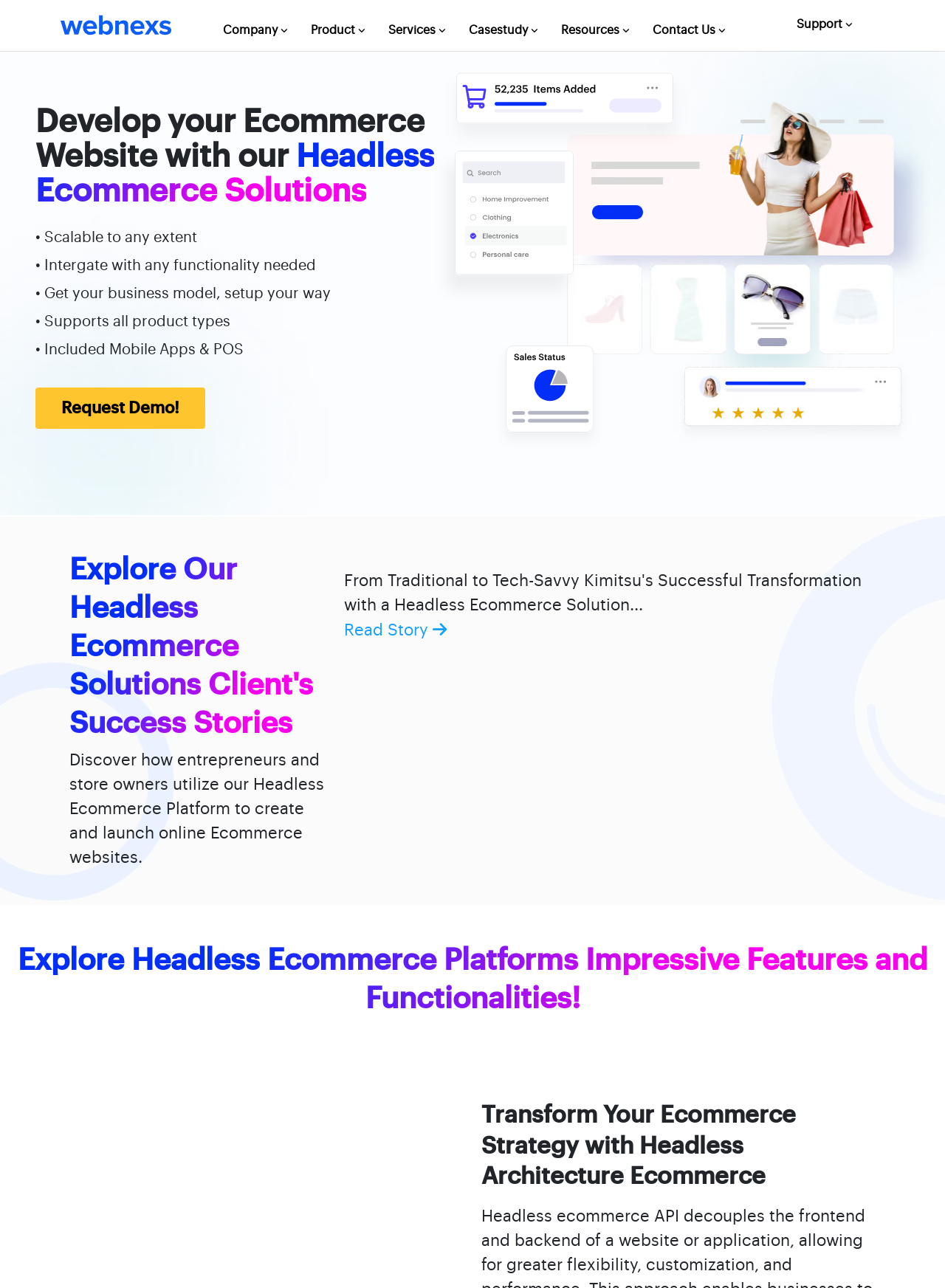Determine the bounding box coordinates for the region that must be clicked to execute the following instruction: "Request a demo".

[0.038, 0.301, 0.217, 0.333]